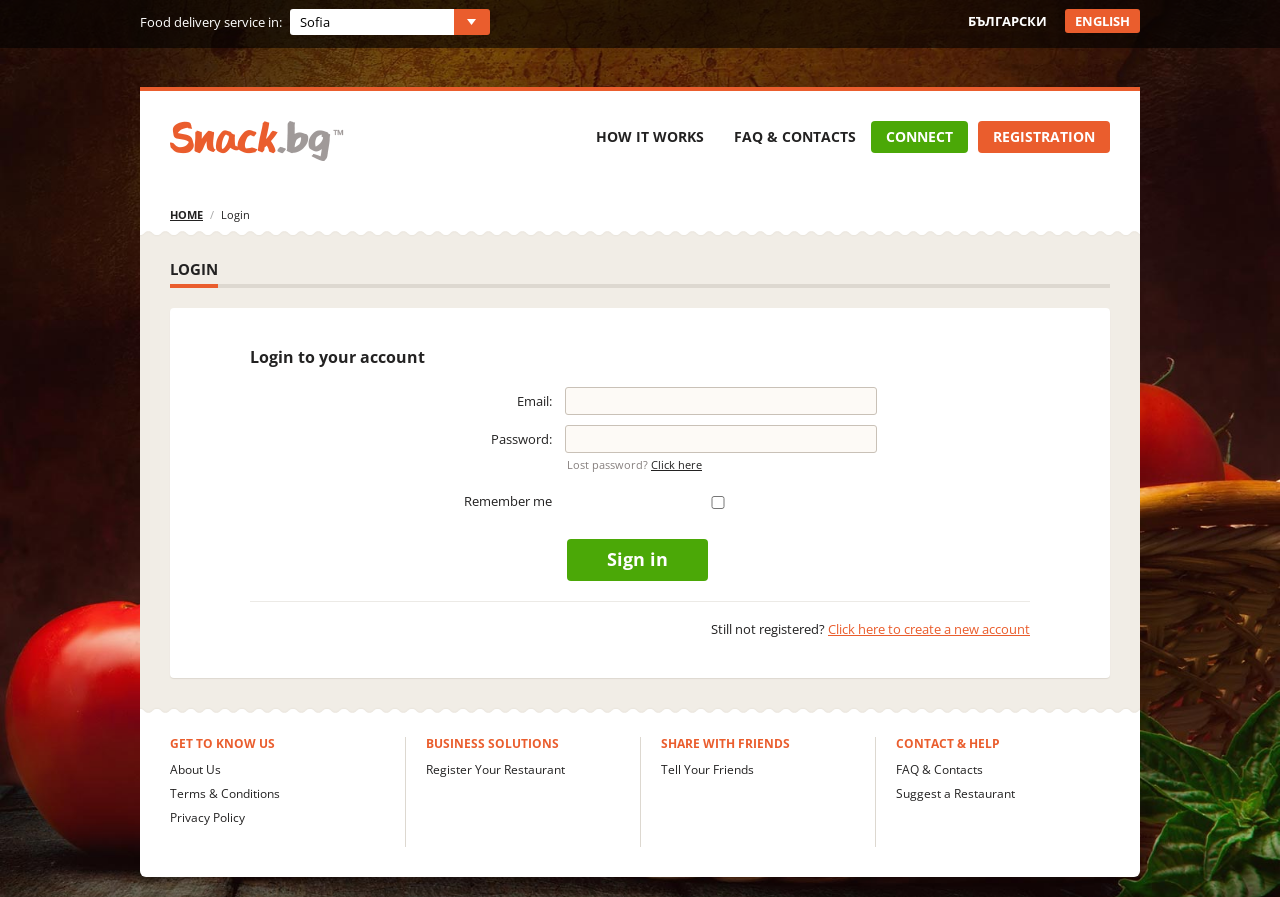Please determine the bounding box coordinates of the section I need to click to accomplish this instruction: "Click on Sign in".

[0.443, 0.601, 0.553, 0.648]